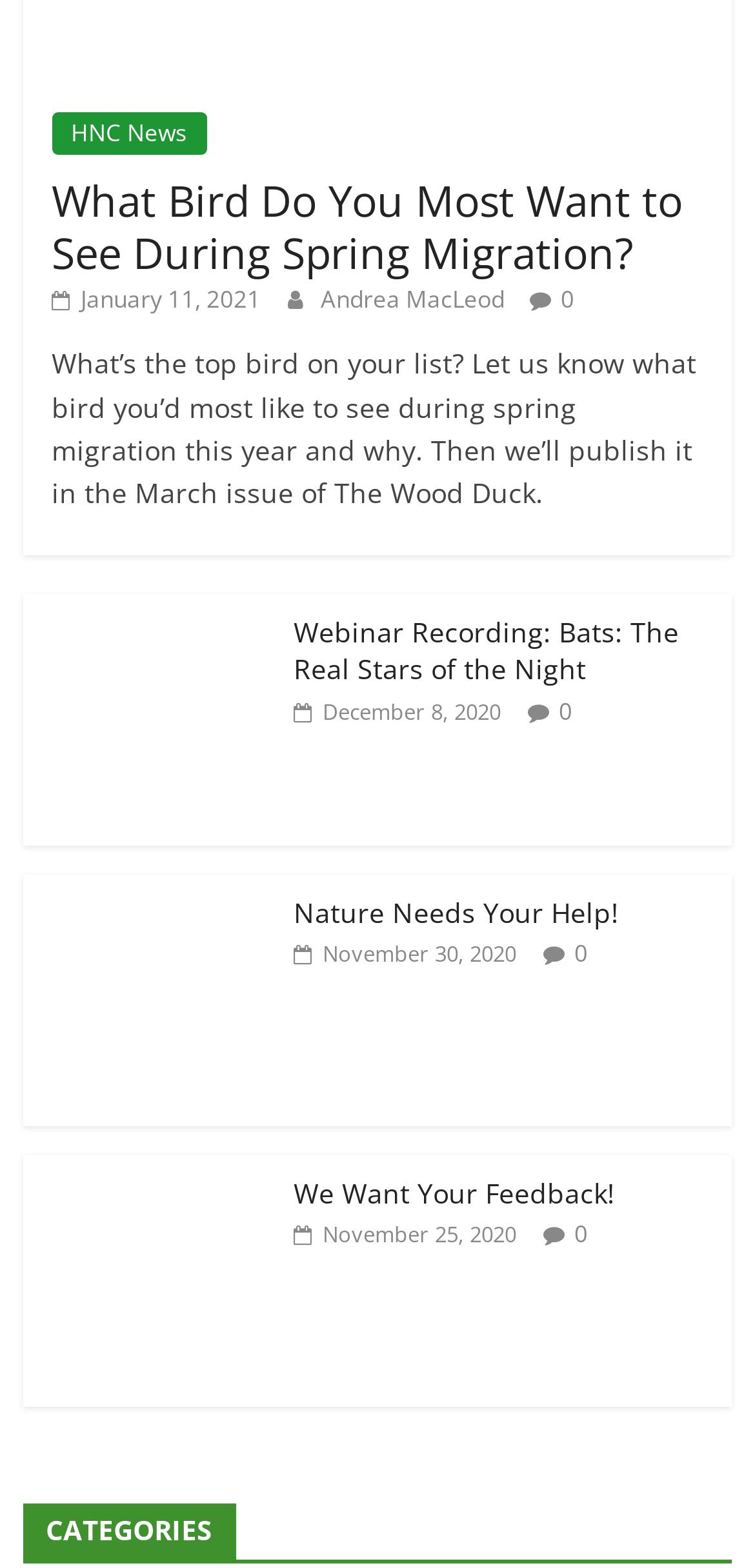Using the description "January 11, 2021January 31, 2021", predict the bounding box of the relevant HTML element.

[0.068, 0.18, 0.345, 0.201]